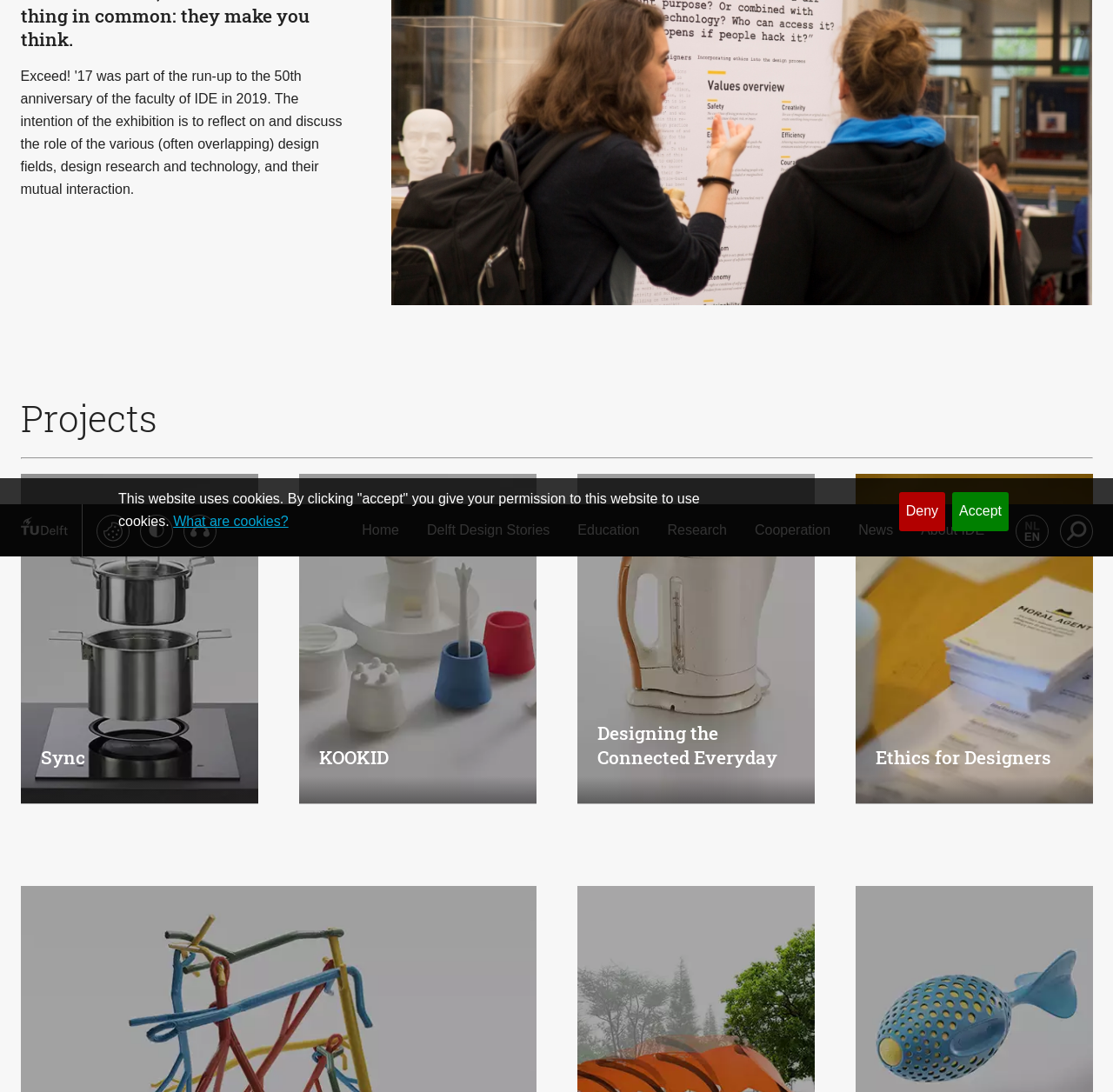Based on the element description: "About IDE", identify the UI element and provide its bounding box coordinates. Use four float numbers between 0 and 1, [left, top, right, bottom].

[0.827, 0.462, 0.884, 0.51]